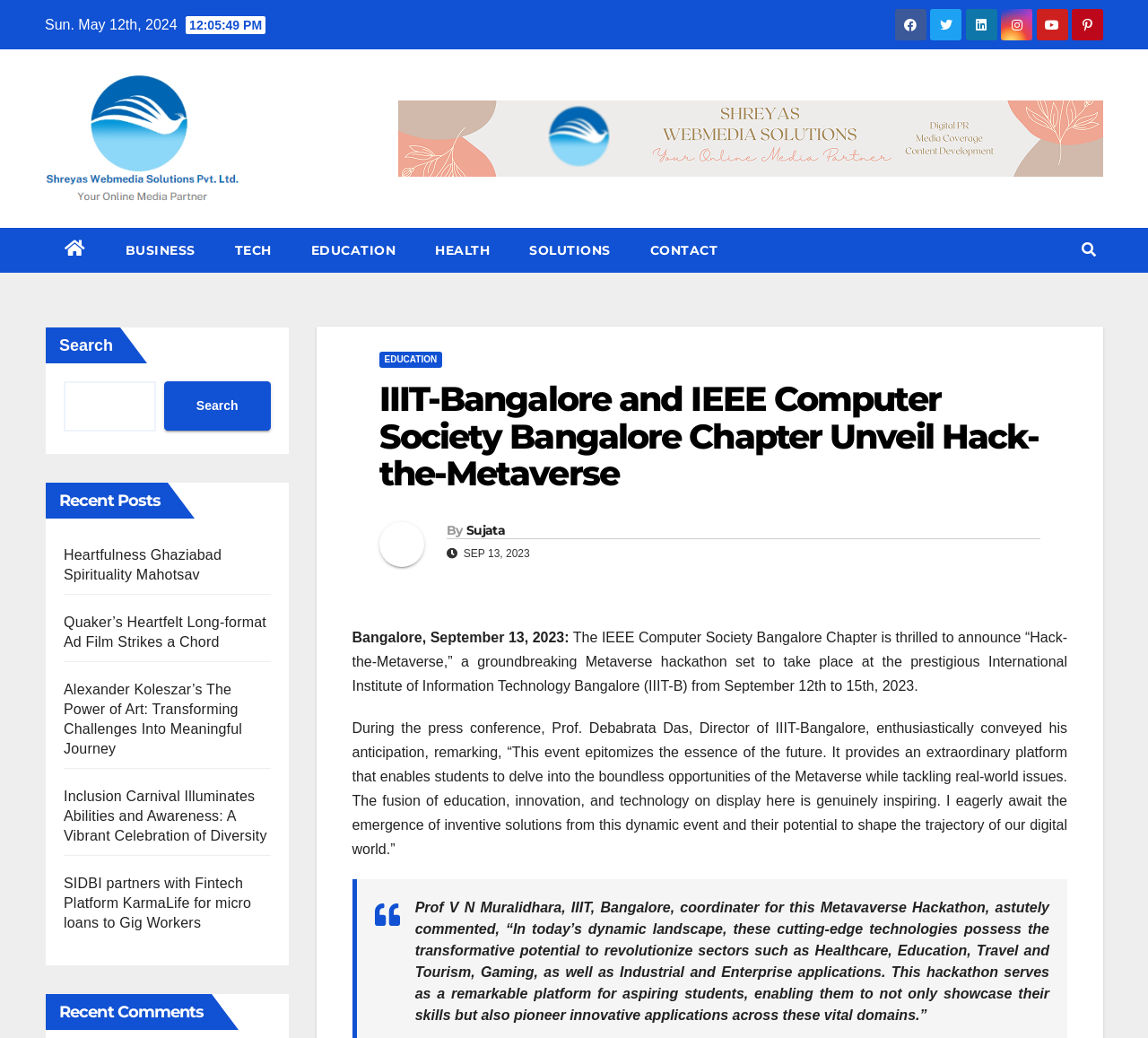Find the bounding box coordinates of the element's region that should be clicked in order to follow the given instruction: "View the article 'IIIT-Bangalore and IEEE Computer Society Bangalore Chapter Unveil Hack-the-Metaverse'". The coordinates should consist of four float numbers between 0 and 1, i.e., [left, top, right, bottom].

[0.33, 0.366, 0.906, 0.475]